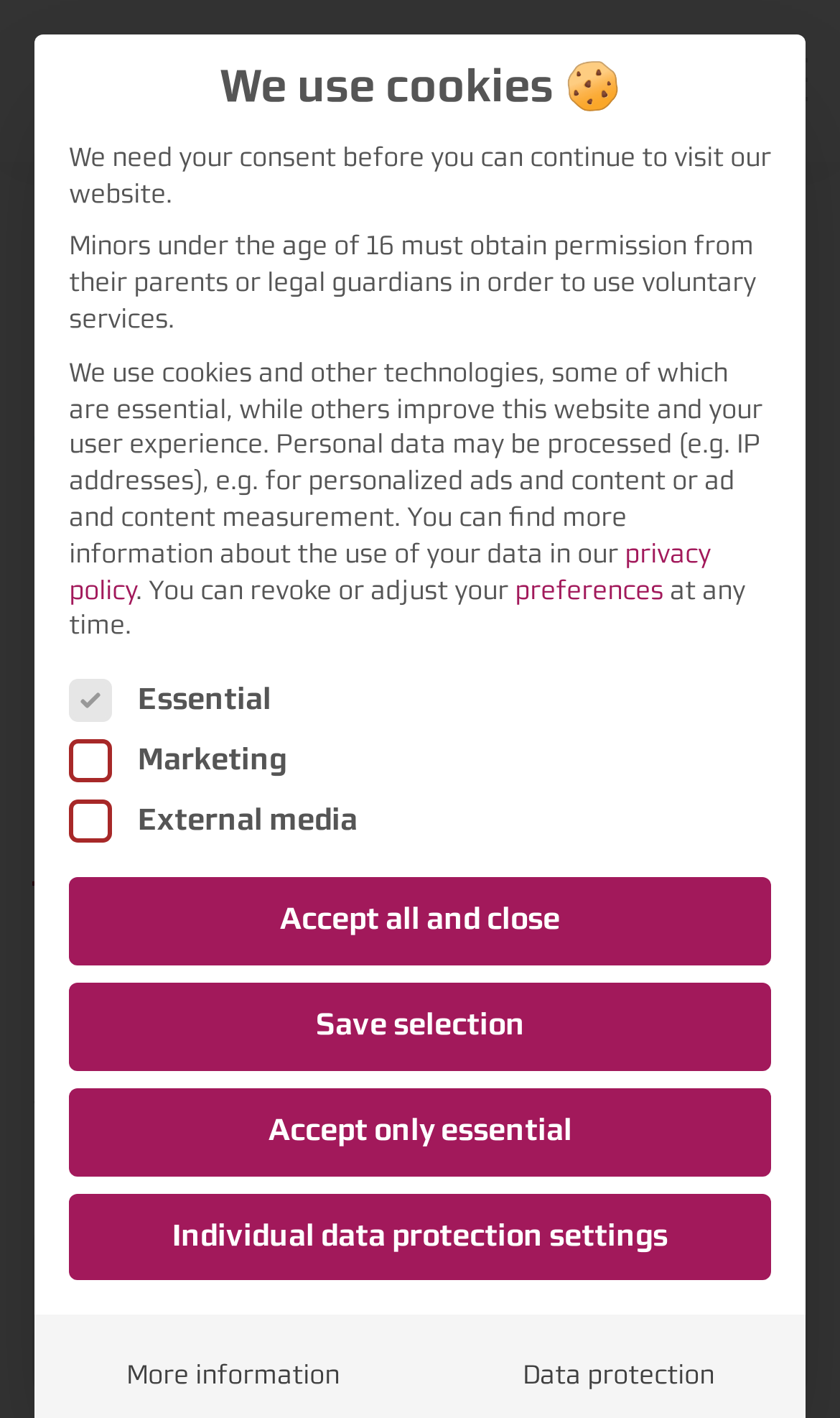Construct a comprehensive description capturing every detail on the webpage.

This webpage is about mastering digital transformation in production, with a focus on aspects, strategies, and steps. At the top right corner, there is a button to toggle the menu. Below it, there are several hidden links, possibly related to blog posts. 

On the left side, there is a button to access the table of contents. Above it, a heading and a paragraph inform visitors about the use of cookies on the website, requiring consent before proceeding. The paragraph explains the purpose of cookies, personal data processing, and provides a link to the privacy policy. 

Below the paragraph, there are buttons to adjust preferences, including essential, marketing, and external media options. Further down, there are buttons to accept all cookies, save selections, accept only essential cookies, and access individual data protection settings. 

At the bottom of the page, there are two buttons: one for more information and another for data protection. Overall, the webpage appears to be an informative resource on digital transformation in production, with a focus on user consent and data protection.